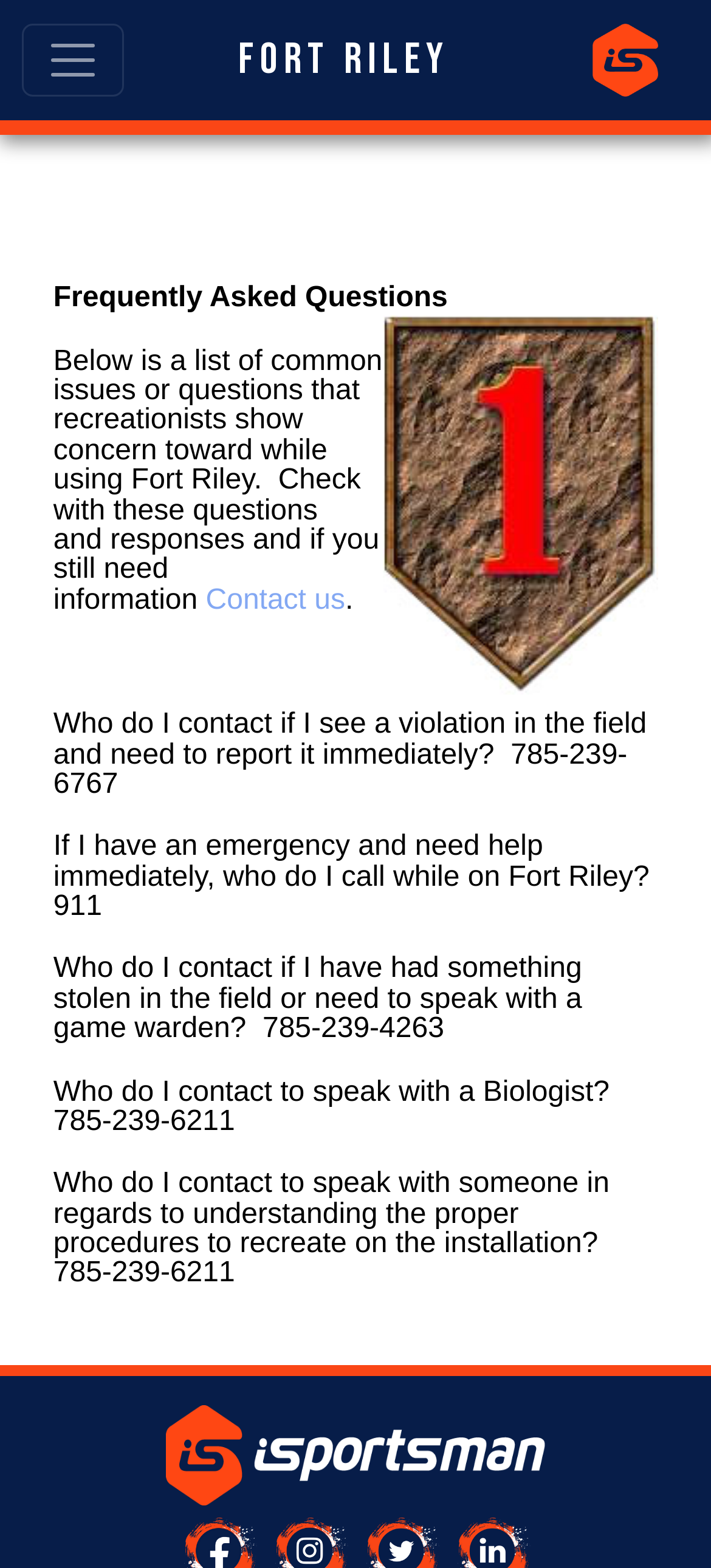Illustrate the webpage's structure and main components comprehensively.

The webpage is about Frequently Asked Questions (FAQs) related to Fort Riley and iSportsman. At the top left, there is a button to toggle navigation. Next to it, there is a link to "FORT RILEY" which is also a heading. On the top right, there is another link with no text.

Below the top section, there is a heading "Frequently Asked Questions" followed by a paragraph of text explaining the purpose of the FAQs. The paragraph is positioned at the top center of the page.

Underneath the introductory paragraph, there are several FAQs listed in a vertical column, each consisting of a question and an answer. The questions are "Who do I contact if I see a violation in the field and need to report it immediately?", "If I have an emergency and need help immediately, who do I call while on Fort Riley?", "Who do I contact if I have had something stolen in the field or need to speak with a game warden?", "Who do I contact to speak with a Biologist?", and "Who do I contact to speak with someone in regards to understanding the proper procedures to recreate on the installation?". Each question is followed by a corresponding answer, which includes a phone number.

At the bottom of the page, there is a link to "Contact us" and an "iSportsman Logo" image with a link to it. The logo is positioned at the bottom center of the page.